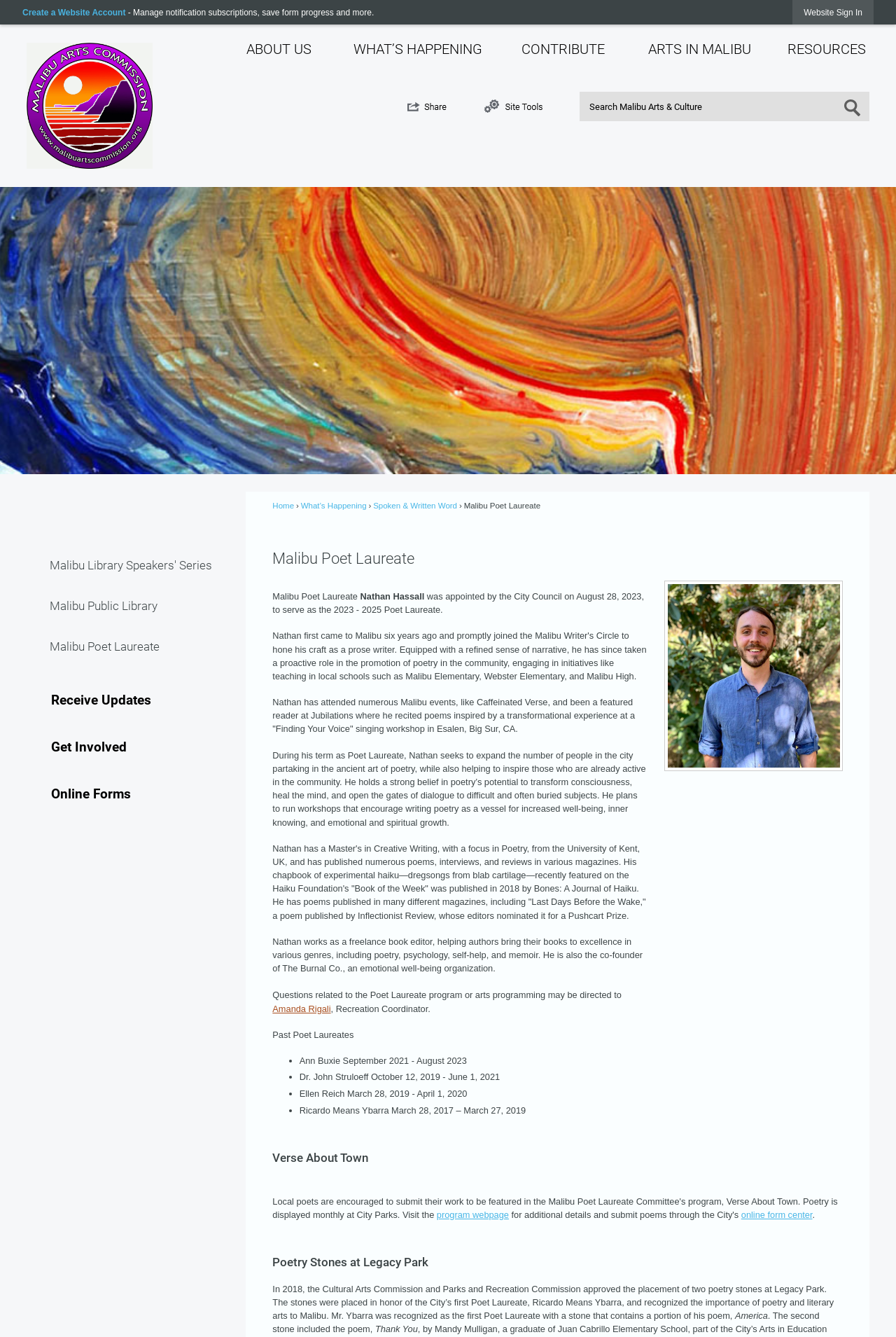Please find the bounding box coordinates of the clickable region needed to complete the following instruction: "Click on 'Create a Website Account'". The bounding box coordinates must consist of four float numbers between 0 and 1, i.e., [left, top, right, bottom].

[0.025, 0.006, 0.14, 0.013]